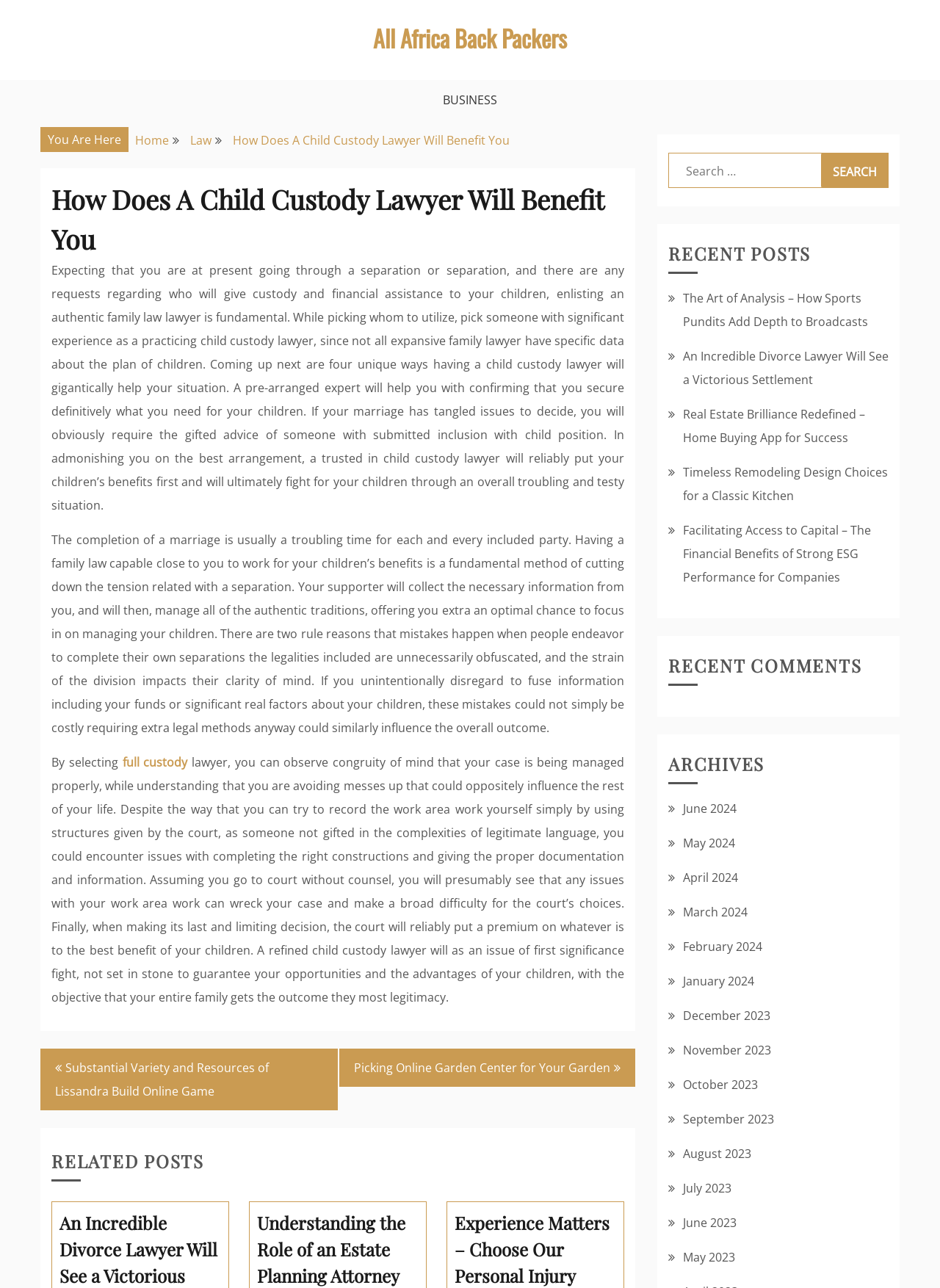Please answer the following question using a single word or phrase: 
What is the ultimate goal of the court in a child custody case?

The best interest of the children